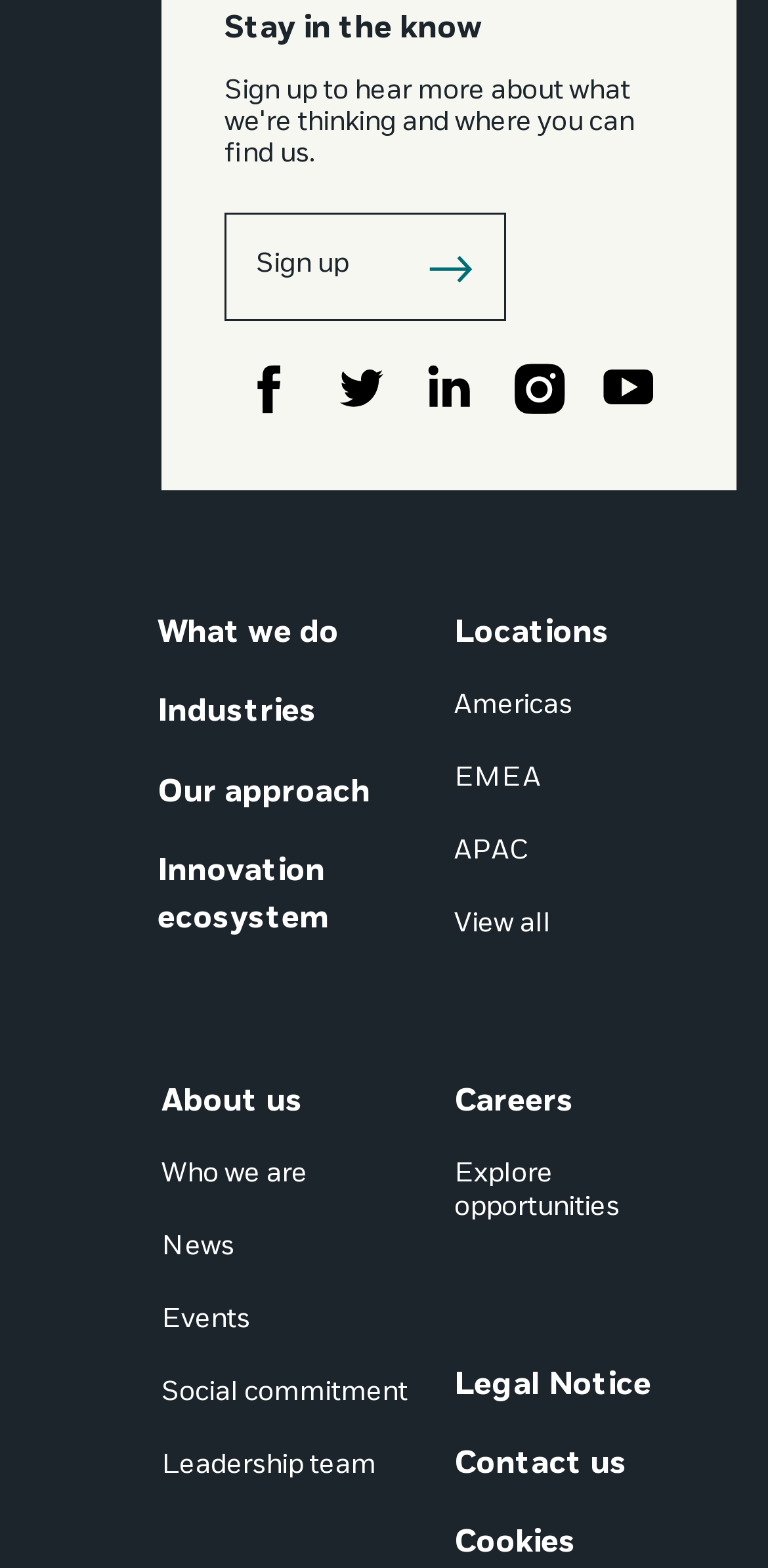What is the text above the 'Sign up' button?
Please answer the question with a single word or phrase, referencing the image.

Stay in the know